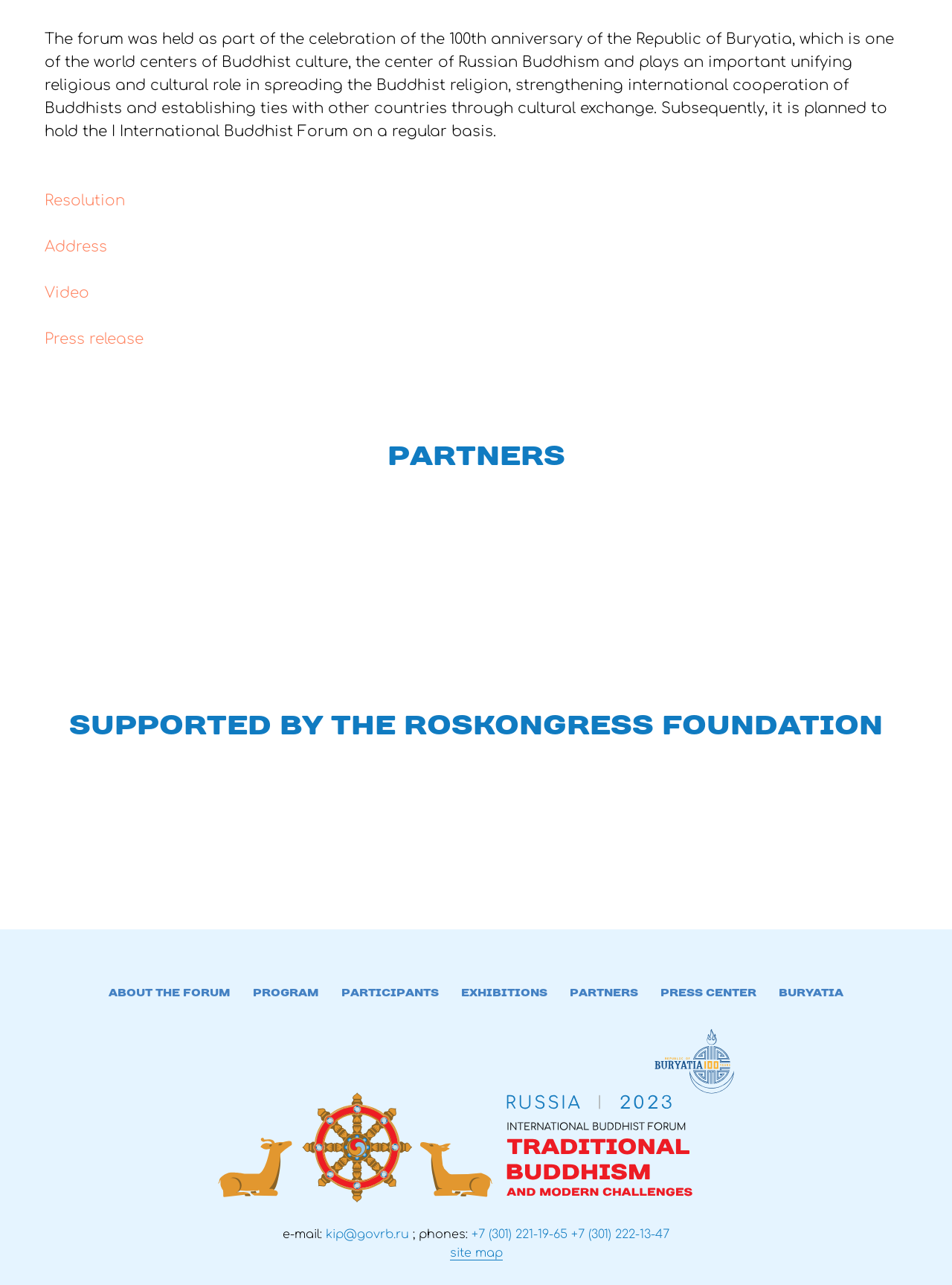Pinpoint the bounding box coordinates of the area that should be clicked to complete the following instruction: "View the resolution". The coordinates must be given as four float numbers between 0 and 1, i.e., [left, top, right, bottom].

[0.047, 0.149, 0.131, 0.163]